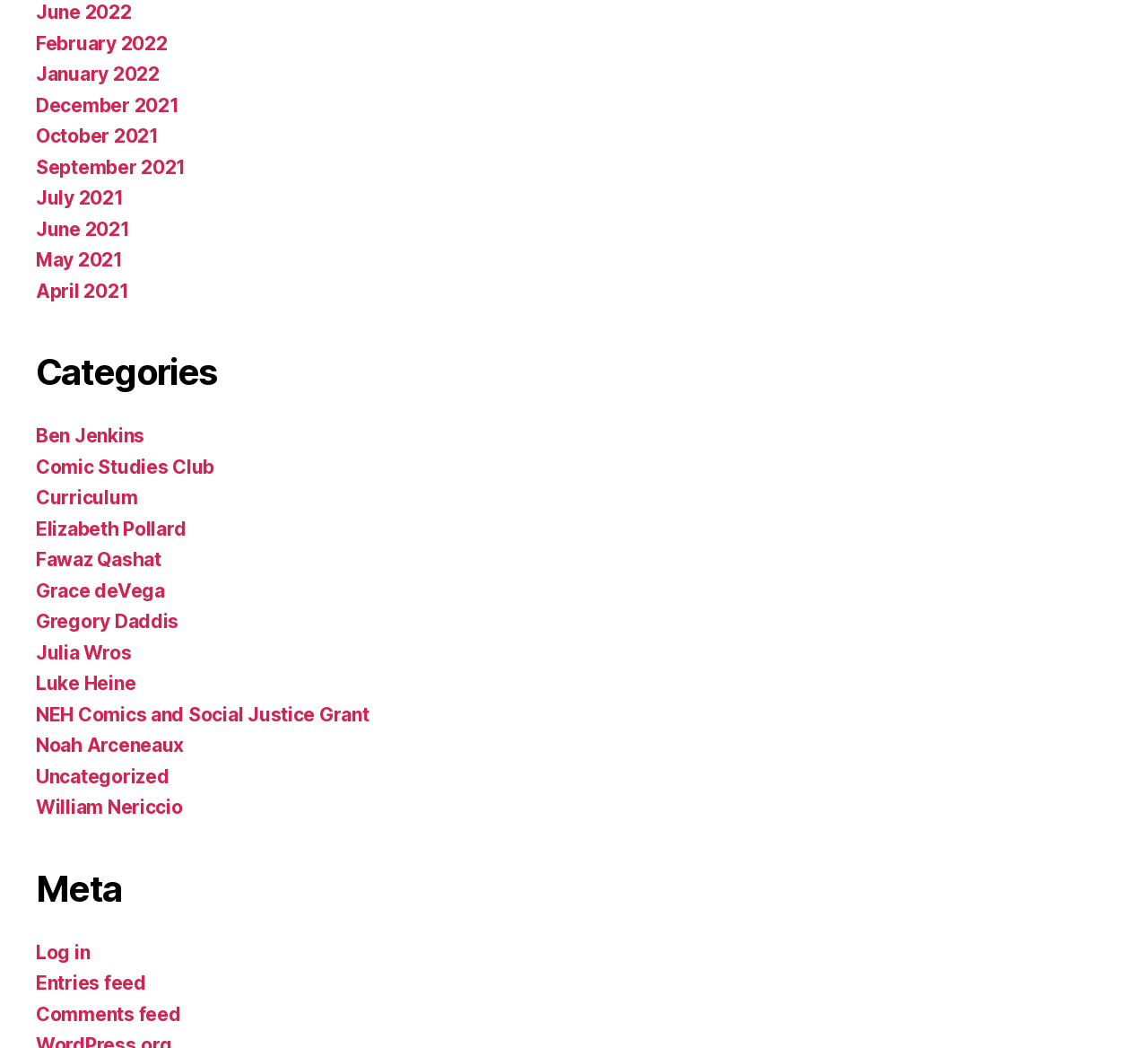Please give the bounding box coordinates of the area that should be clicked to fulfill the following instruction: "Subscribe to entries feed". The coordinates should be in the format of four float numbers from 0 to 1, i.e., [left, top, right, bottom].

[0.031, 0.945, 0.127, 0.966]